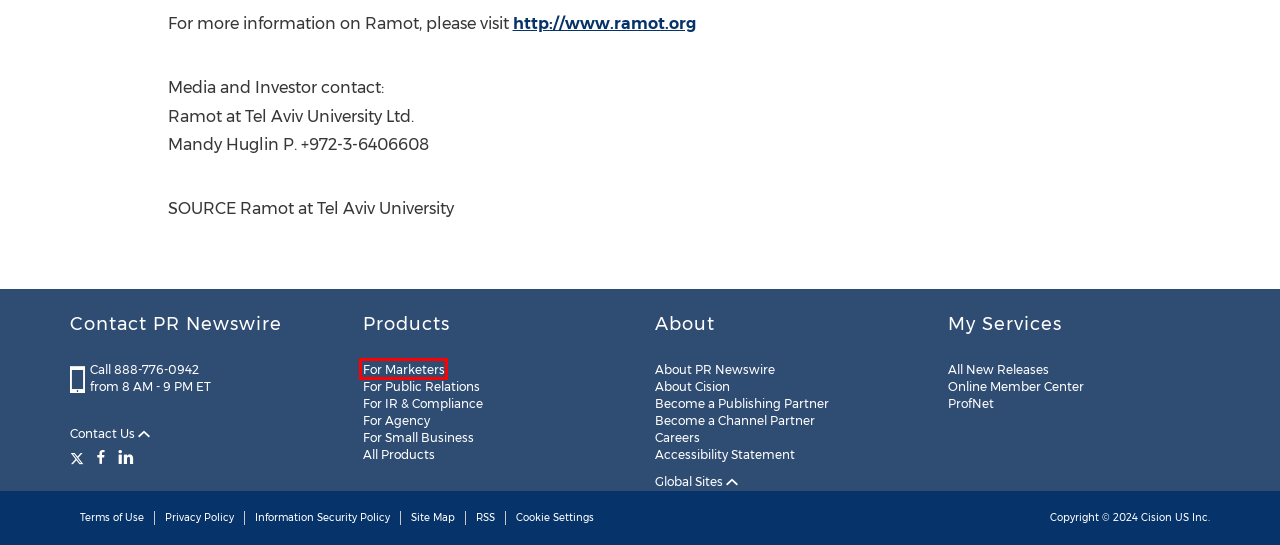You have a screenshot showing a webpage with a red bounding box highlighting an element. Choose the webpage description that best fits the new webpage after clicking the highlighted element. The descriptions are:
A. cookie-settings
B. Investor Relations Communications Software Tools | Cision
C. PR Newswire Site Map
D. About PR Newswire
E. PR Newswire Solutions, Resources for PR, Corporate Communications
F. Accessibility
G. PR Newswire Solutions and Resources for Marketers
H. PR Software Platform & Marketing Solutions | Cision

G